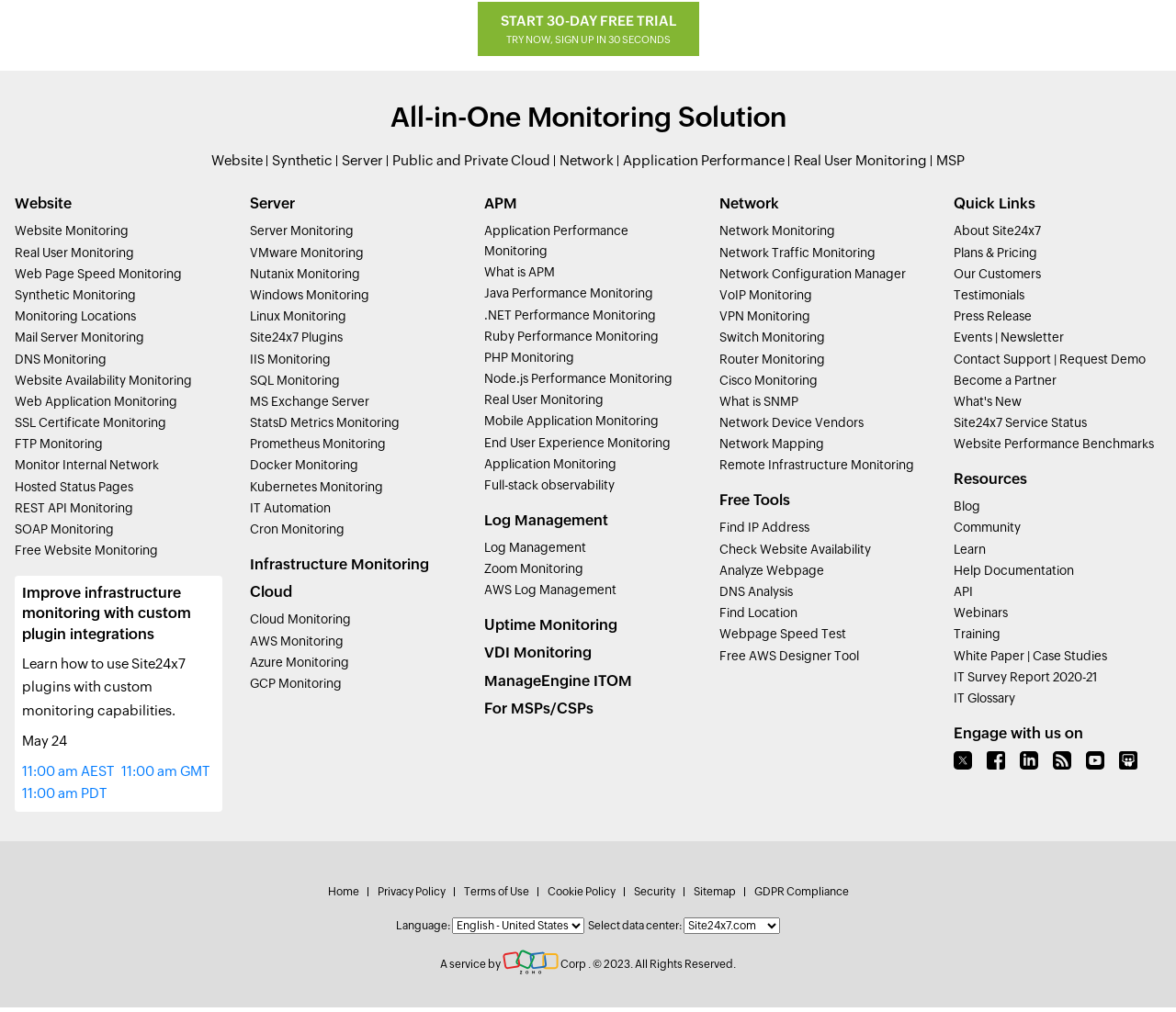Find the bounding box coordinates of the element's region that should be clicked in order to follow the given instruction: "Read about log management". The coordinates should consist of four float numbers between 0 and 1, i.e., [left, top, right, bottom].

[0.412, 0.534, 0.499, 0.548]